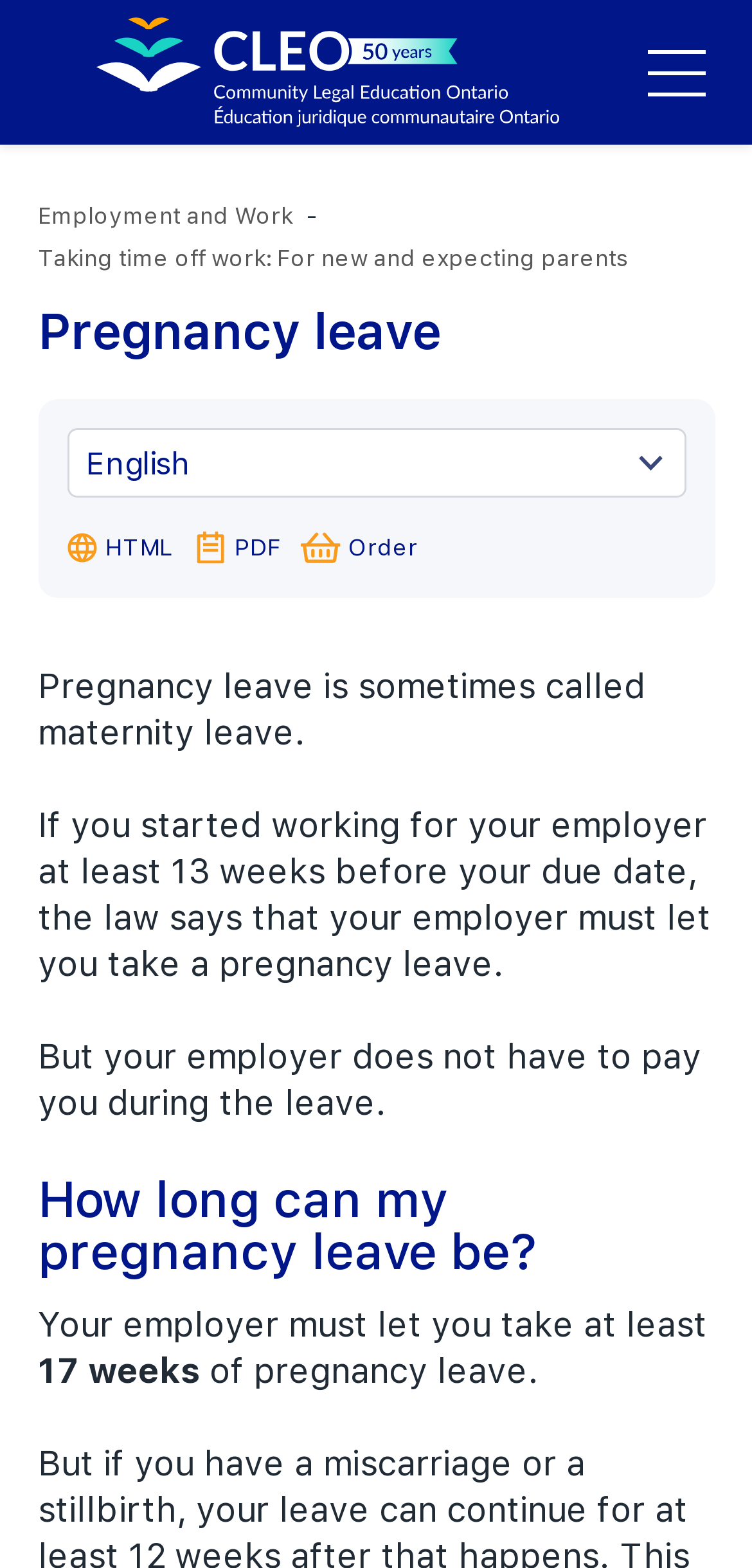Bounding box coordinates are given in the format (top-left x, top-left y, bottom-right x, bottom-right y). All values should be floating point numbers between 0 and 1. Provide the bounding box coordinate for the UI element described as: parent_node: About aria-label="Toggle navigation menu"

[0.847, 0.025, 0.95, 0.067]